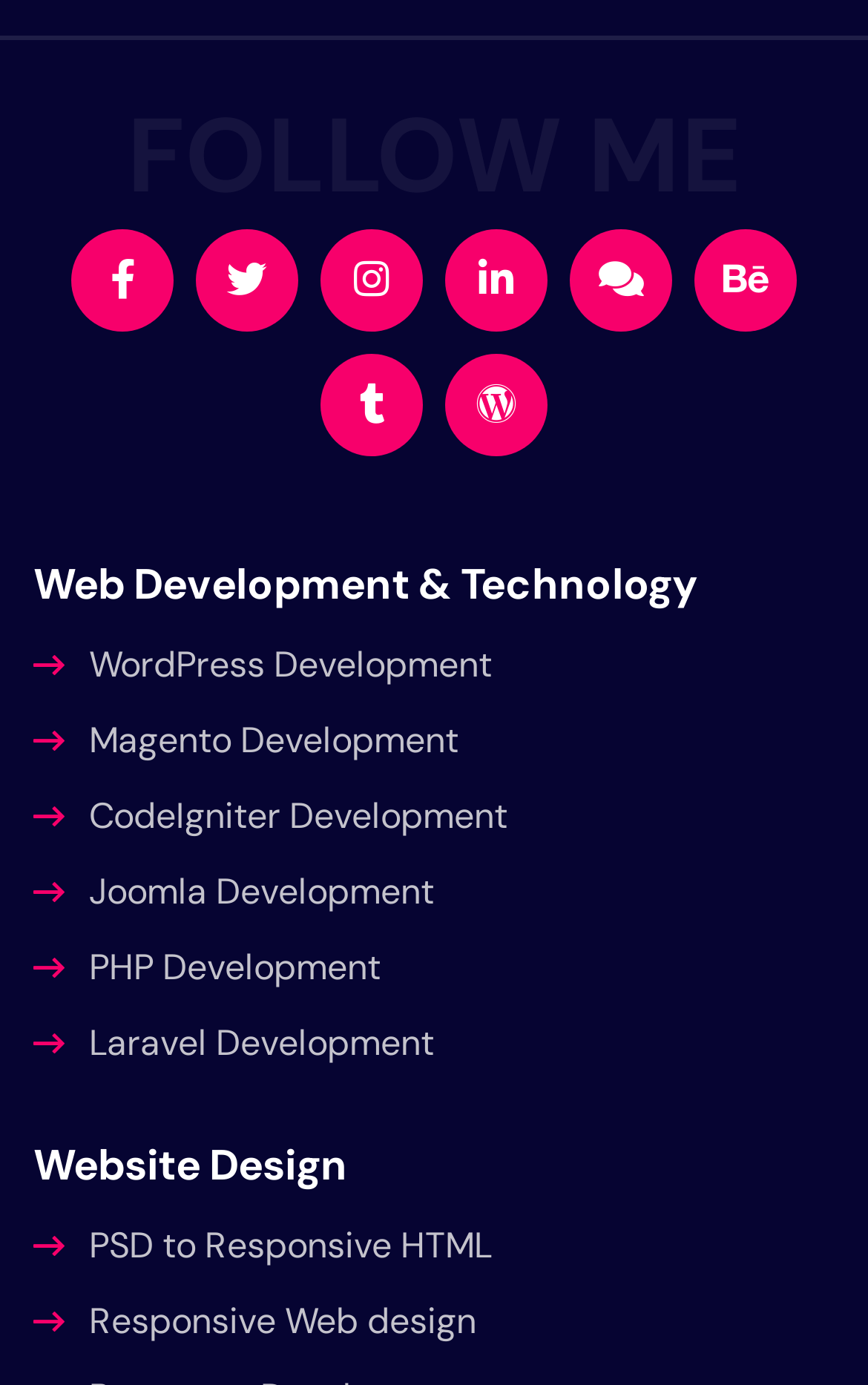Please determine the bounding box coordinates for the element with the description: "Responsive Web design".

[0.038, 0.927, 0.549, 0.982]